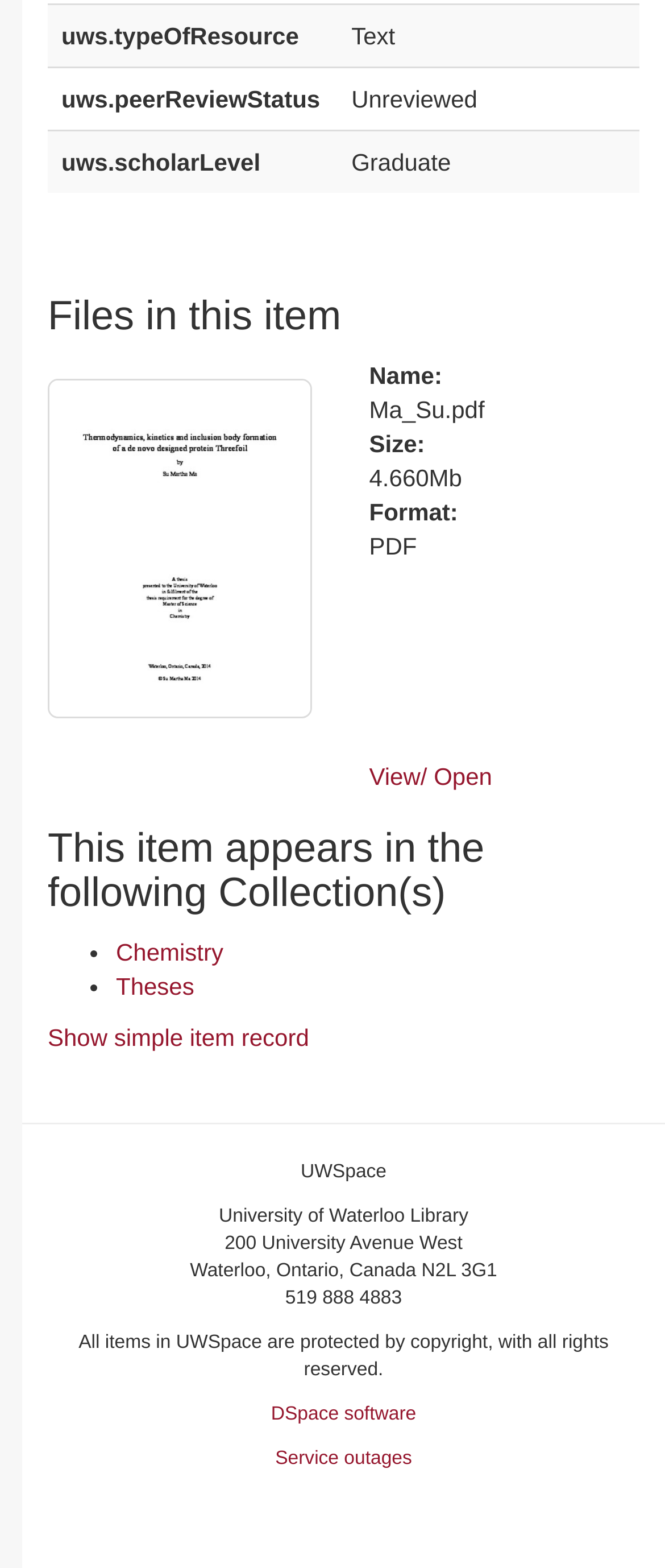What is the name of the library?
Please use the image to deliver a detailed and complete answer.

I found the answer by looking at the StaticText element with the text 'University of Waterloo Library' which is a part of the contentinfo element that provides information about the library.